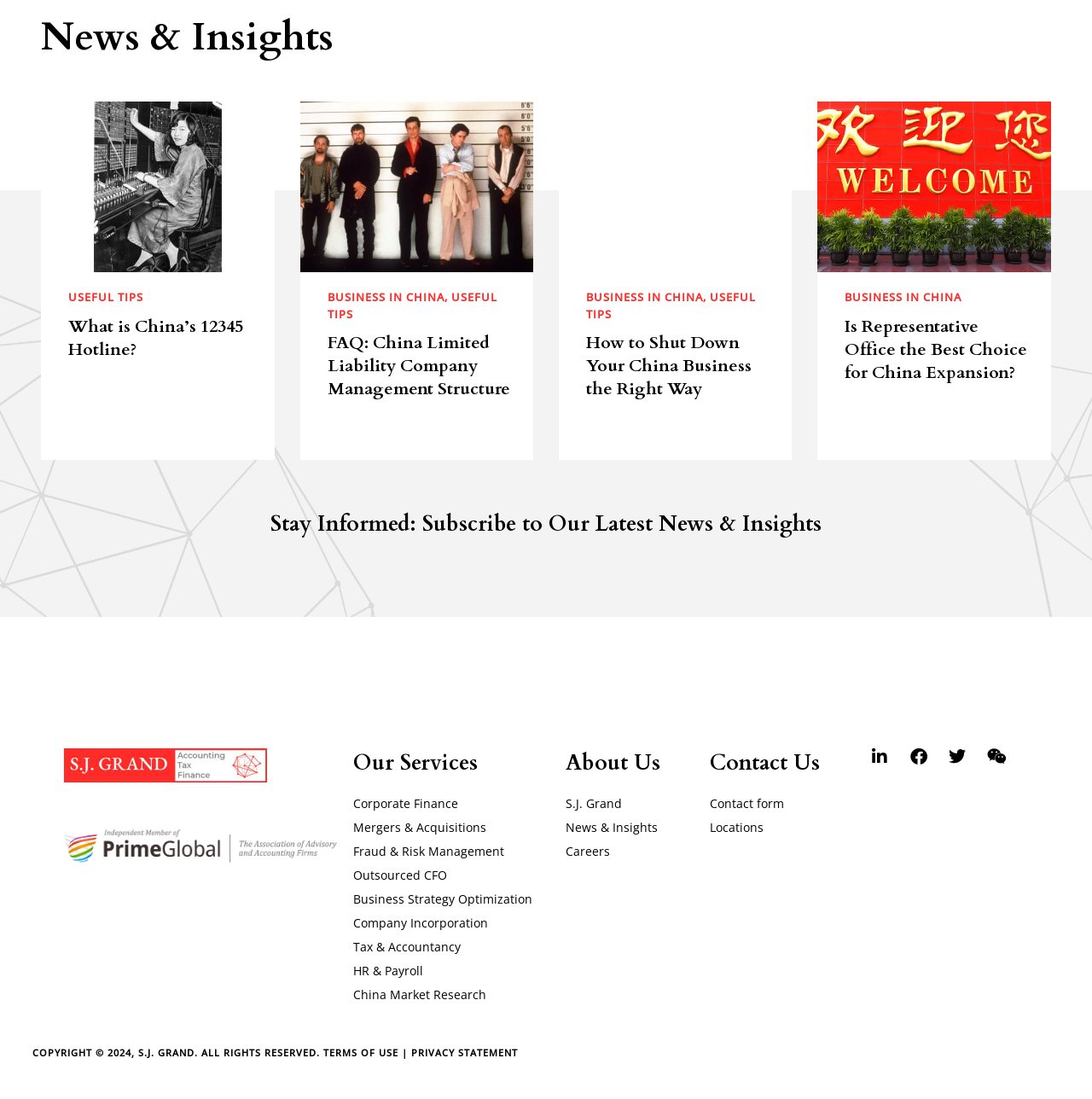What are the terms of use for this webpage?
Look at the image and answer the question using a single word or phrase.

TERMS OF USE